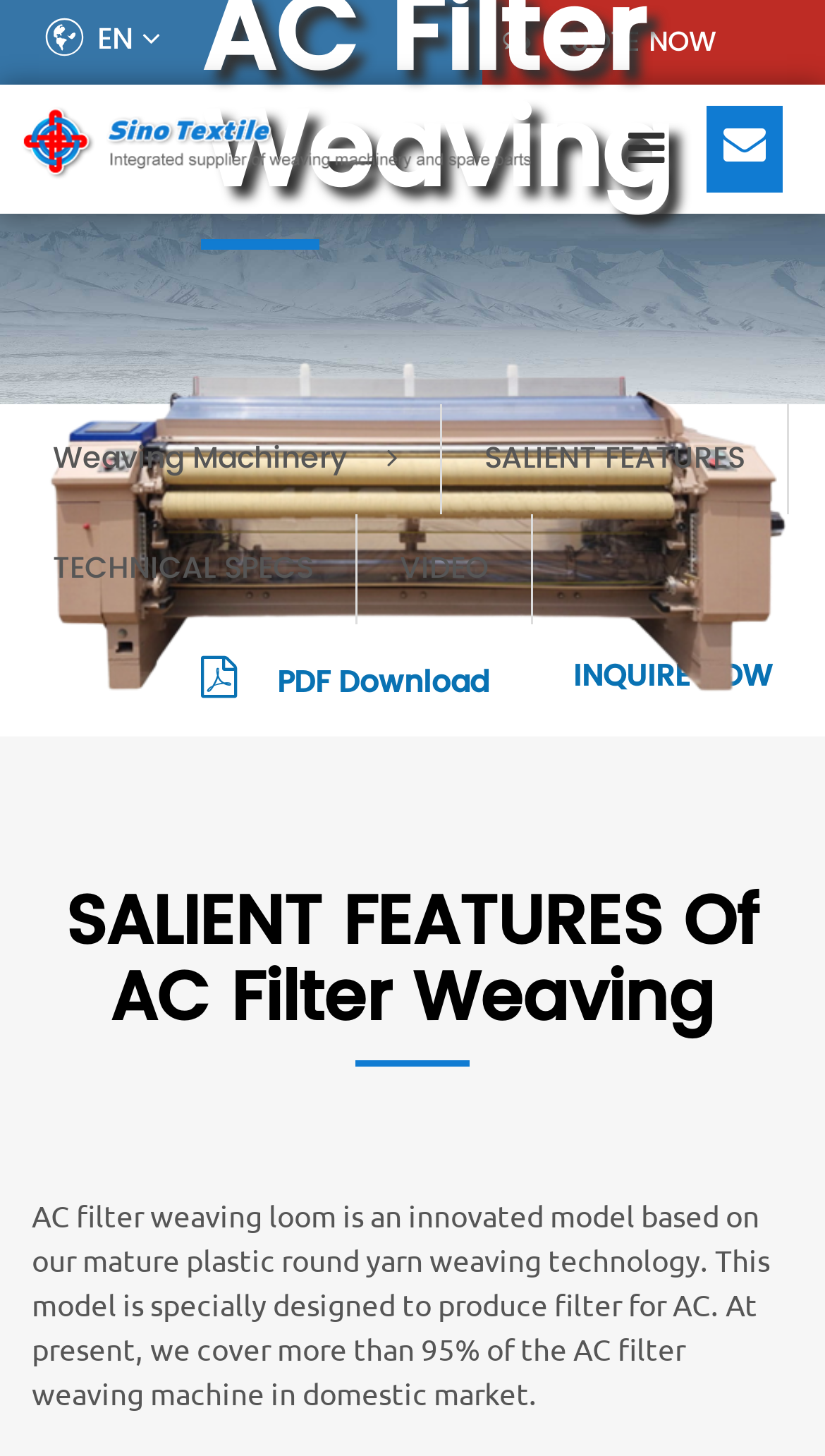Respond to the question with just a single word or phrase: 
How many links are there in the top section?

3